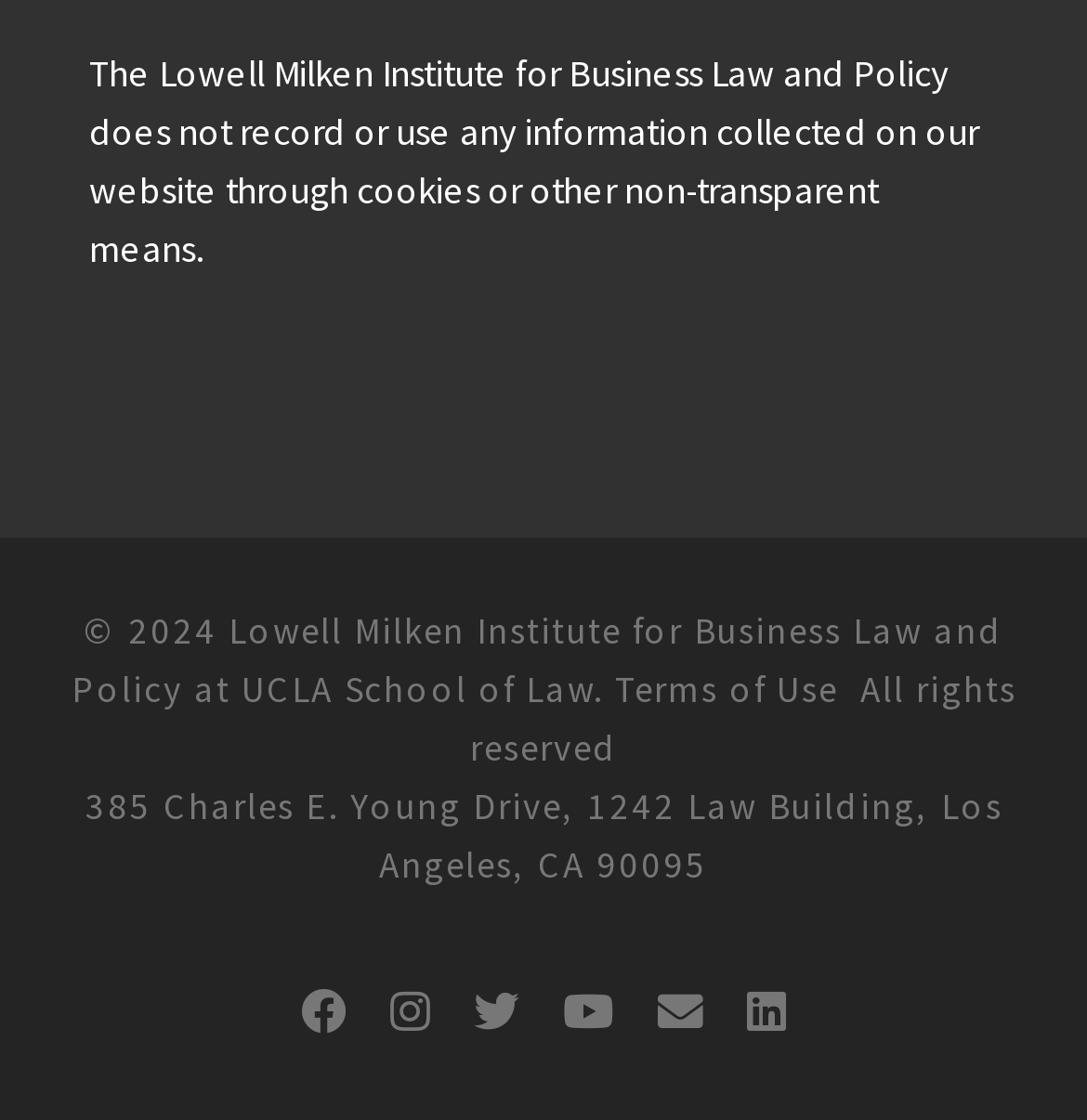Determine the bounding box coordinates of the UI element described by: "Terms of Use".

[0.565, 0.594, 0.771, 0.636]